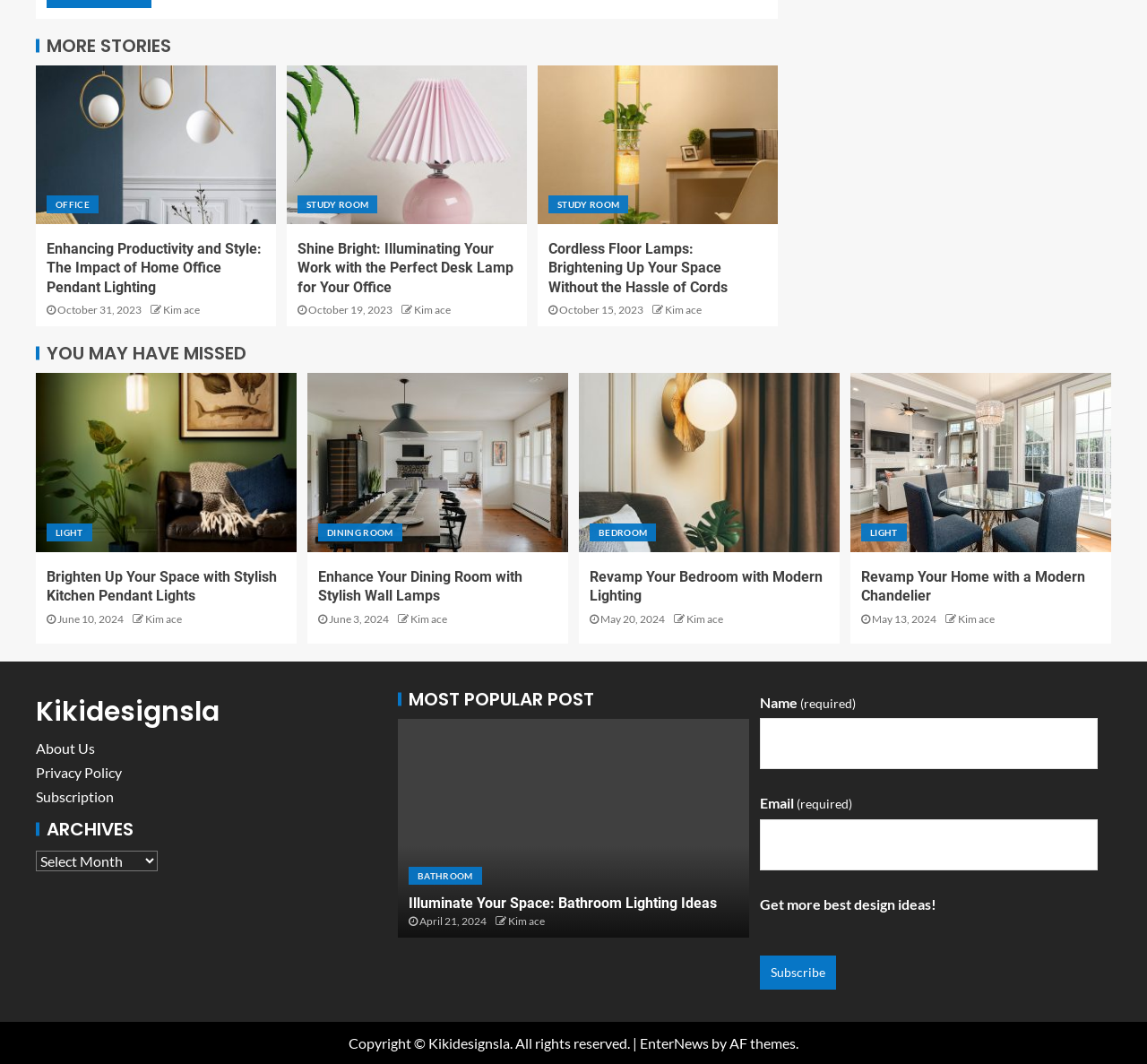Give a concise answer of one word or phrase to the question: 
What is the purpose of the 'Subscribe' button?

To get design ideas